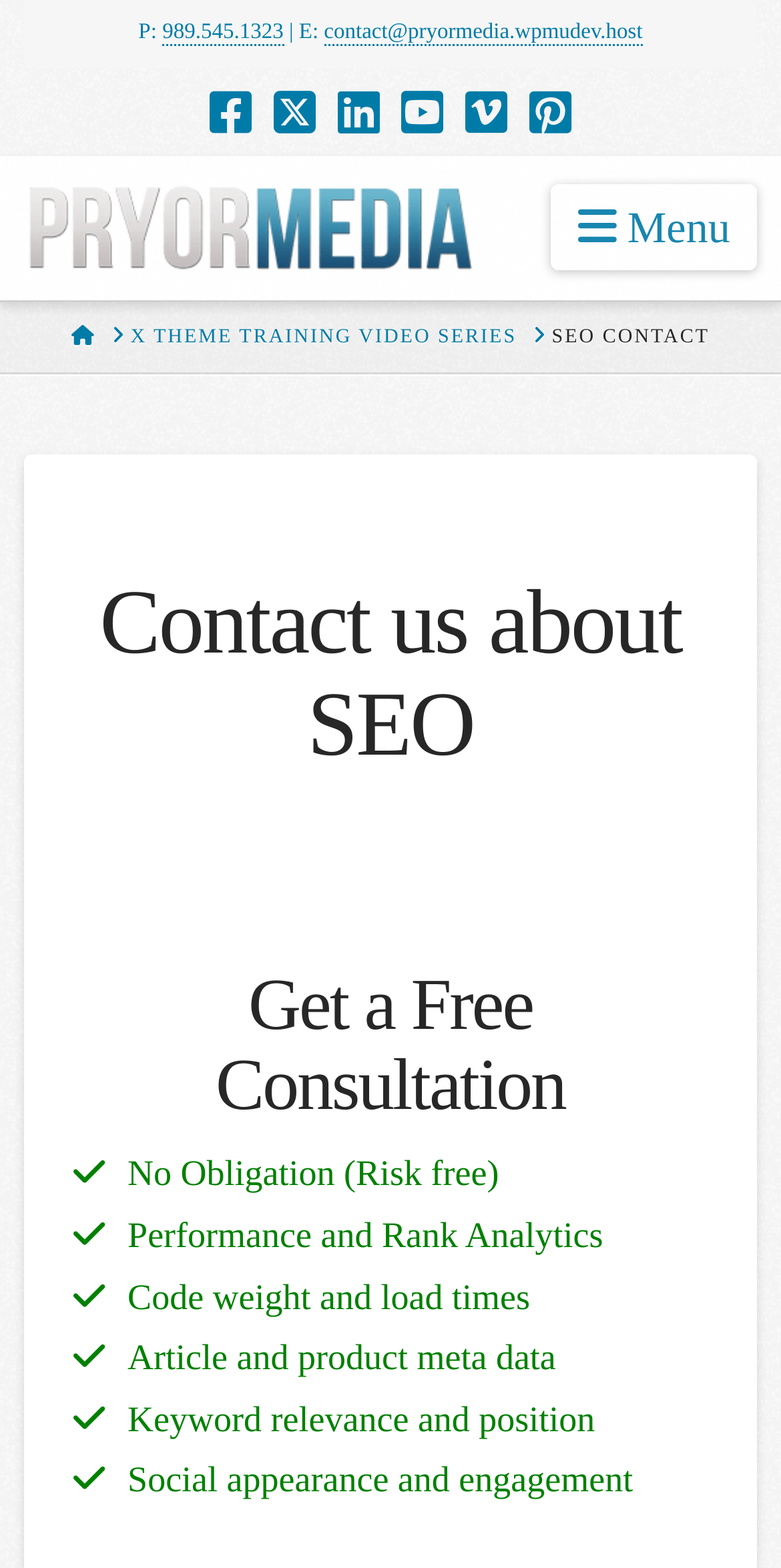Analyze the image and deliver a detailed answer to the question: What is the phone number to contact?

I found the phone number by looking at the top section of the webpage, where it says 'P:' followed by the phone number '989.545.1323'.